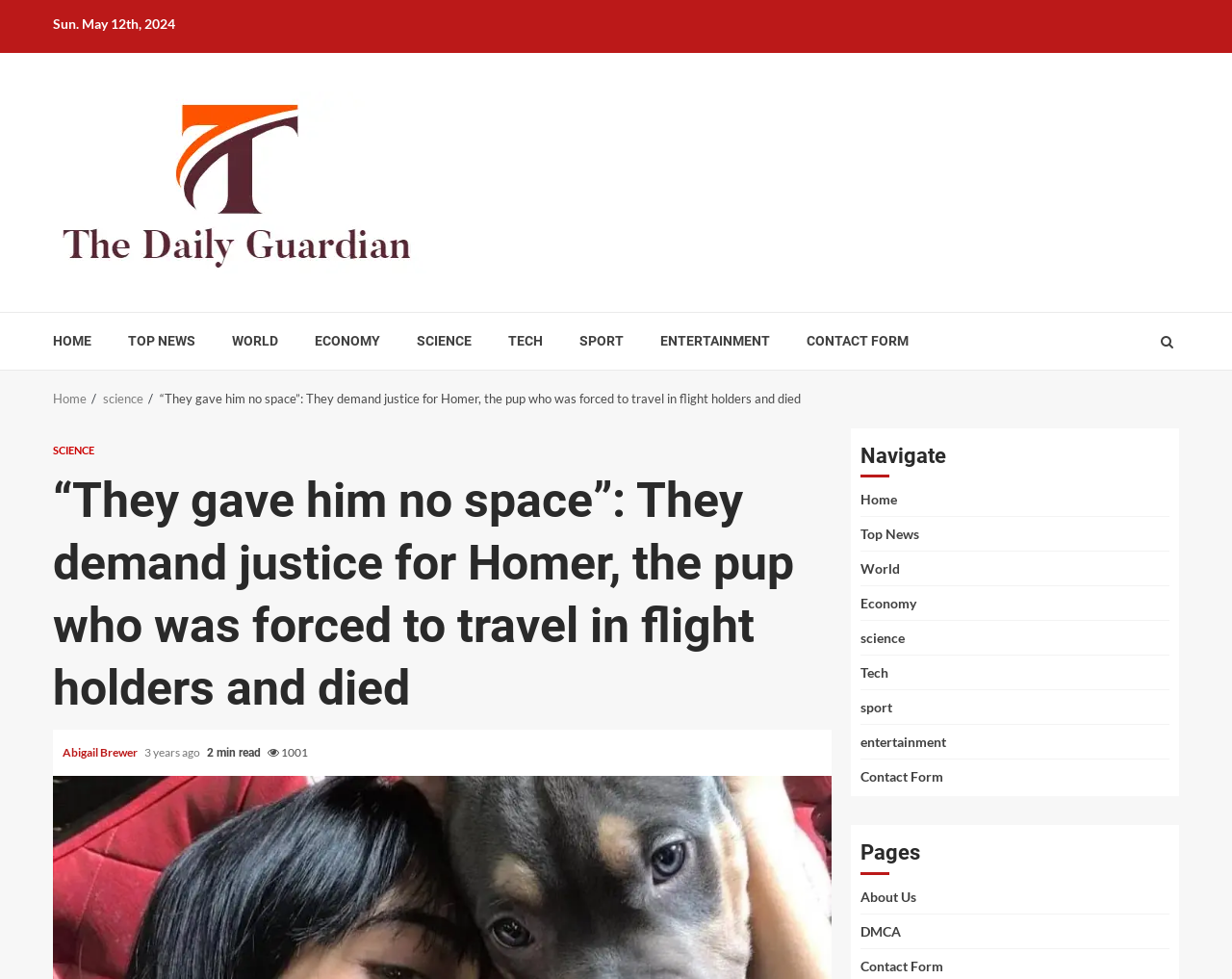Could you highlight the region that needs to be clicked to execute the instruction: "Go to HOME"?

[0.043, 0.339, 0.074, 0.358]